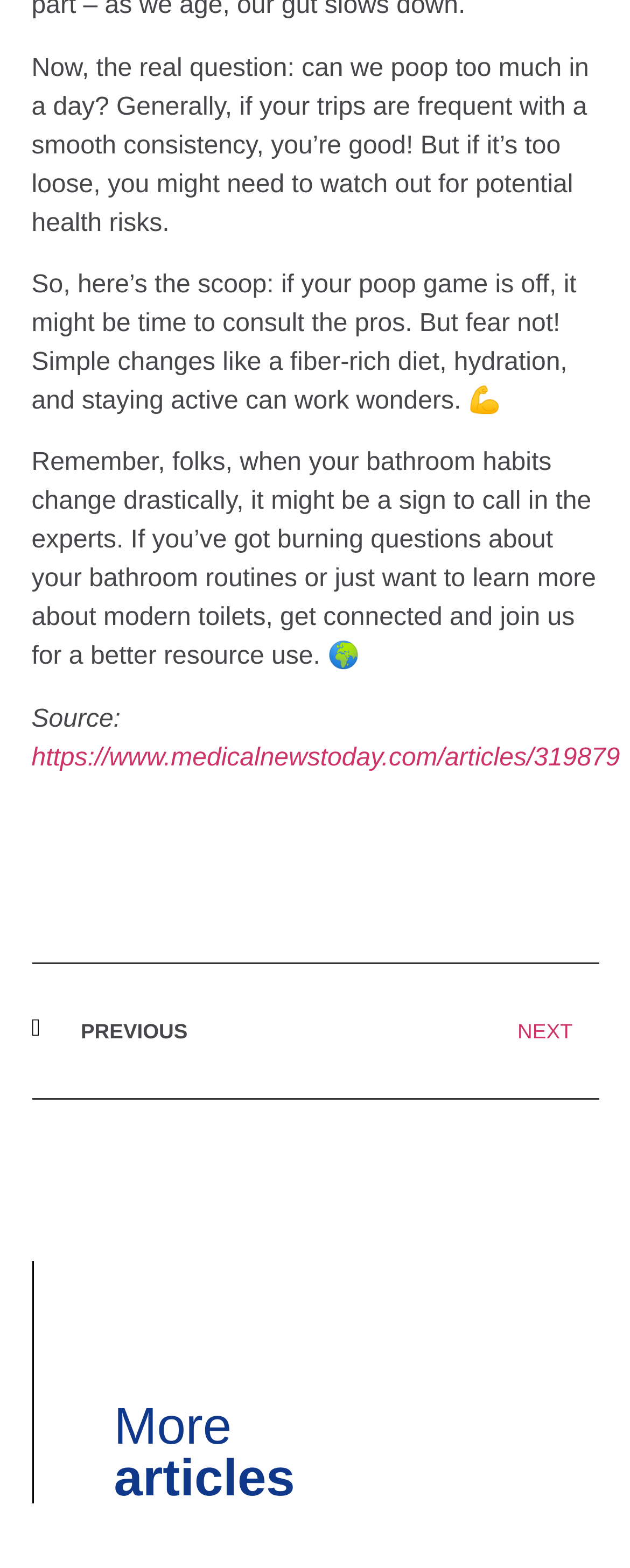How many links are provided in the article?
Using the image as a reference, answer the question with a short word or phrase.

3